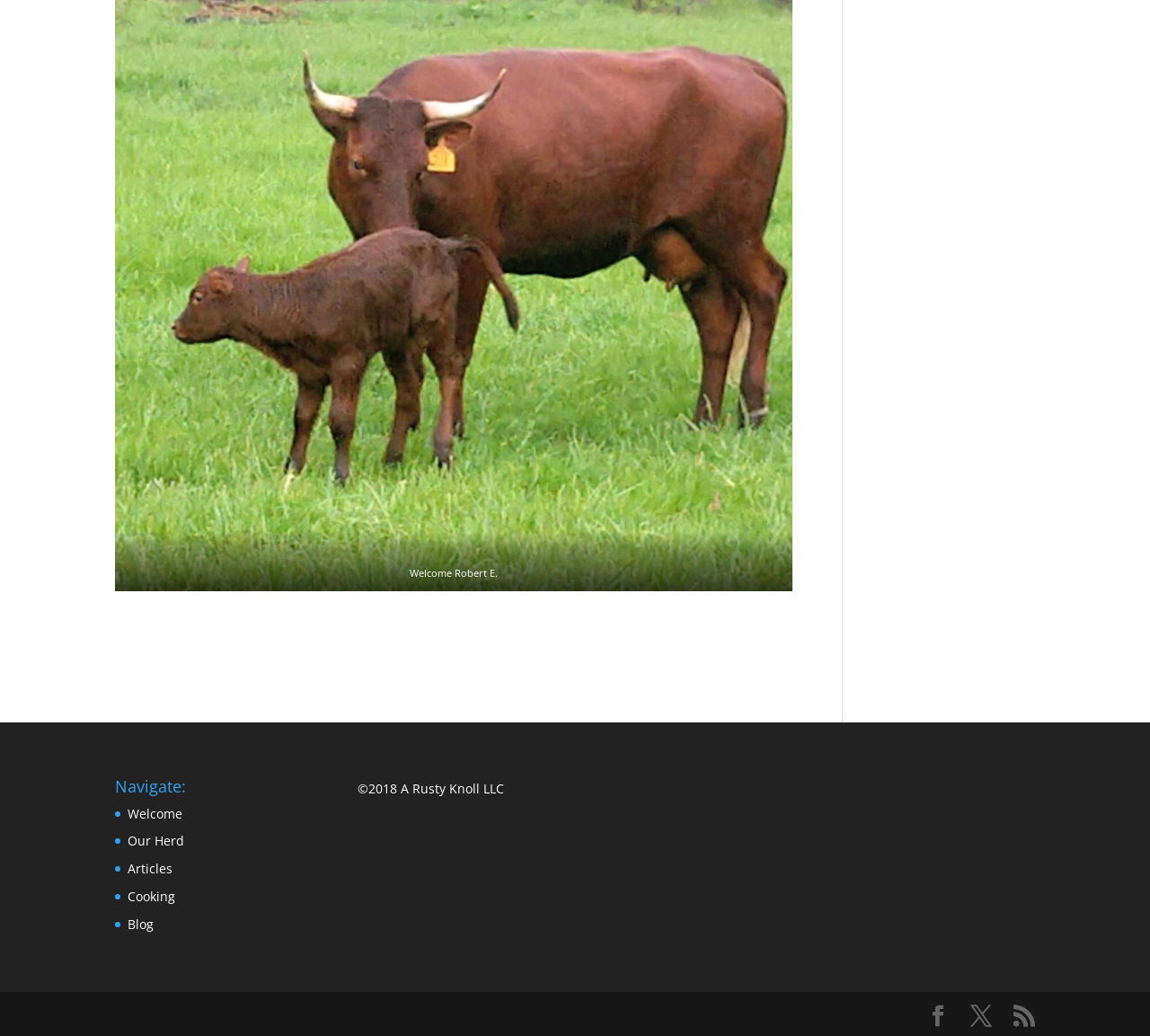What is the copyright year?
Look at the screenshot and respond with one word or a short phrase.

2018